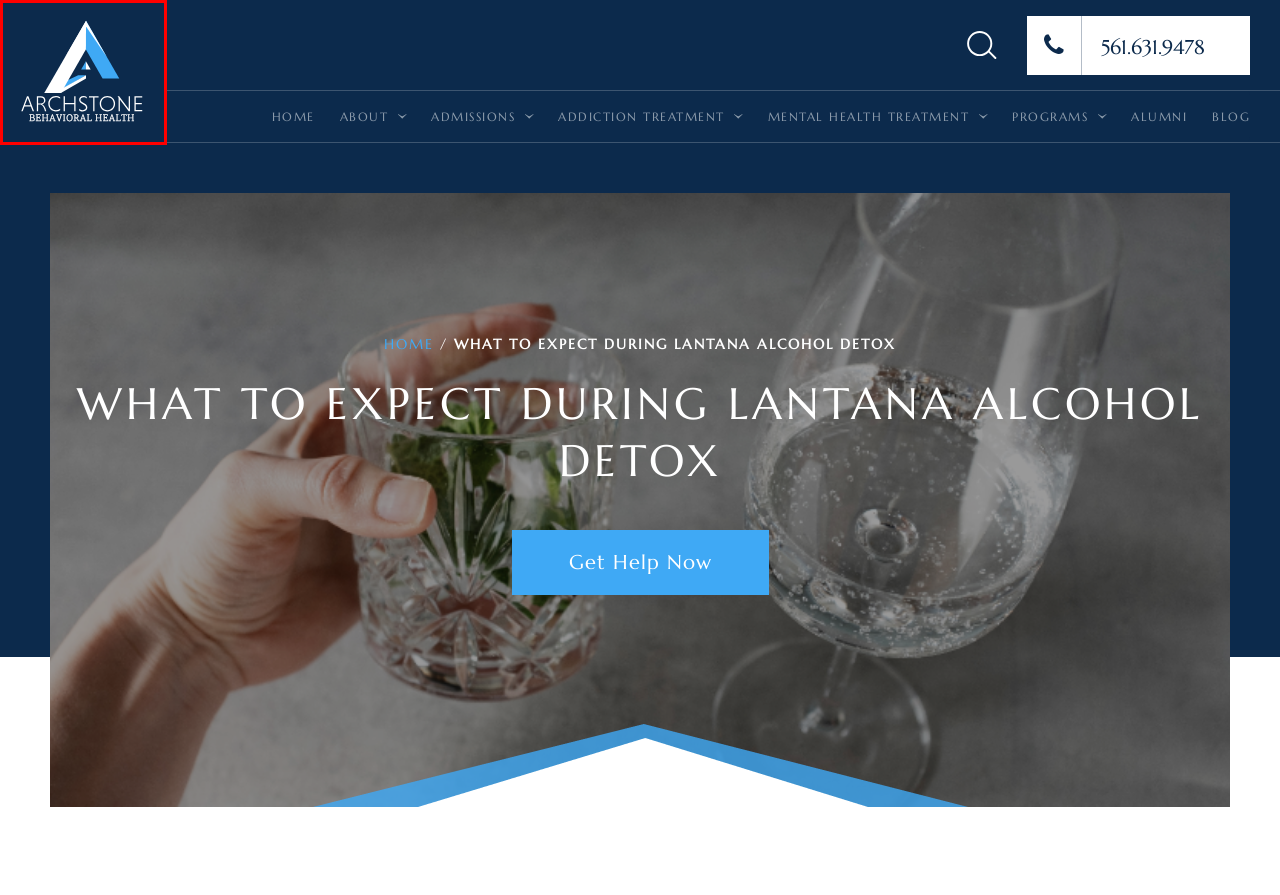After examining the screenshot of a webpage with a red bounding box, choose the most accurate webpage description that corresponds to the new page after clicking the element inside the red box. Here are the candidates:
A. Rehab Blog | Archstone Behavioral Health
B. Archstone Behavioral Health | Detox & Rehab Center Lantana FL
C. Contact Us | Archstone Behavioral Health
D. Rehab Admissions | FL Addiction Treatment Programs
E. Mental Health Treatment in Florida - Archstone Behavioral Health
F. Addiction Treatment Program in Lantana, Florida - Archstone
G. Substance Abuse Treatment | Archstone Behavioral Health
H. Rehab Alumni Program | Archstone Behavioral Health

B